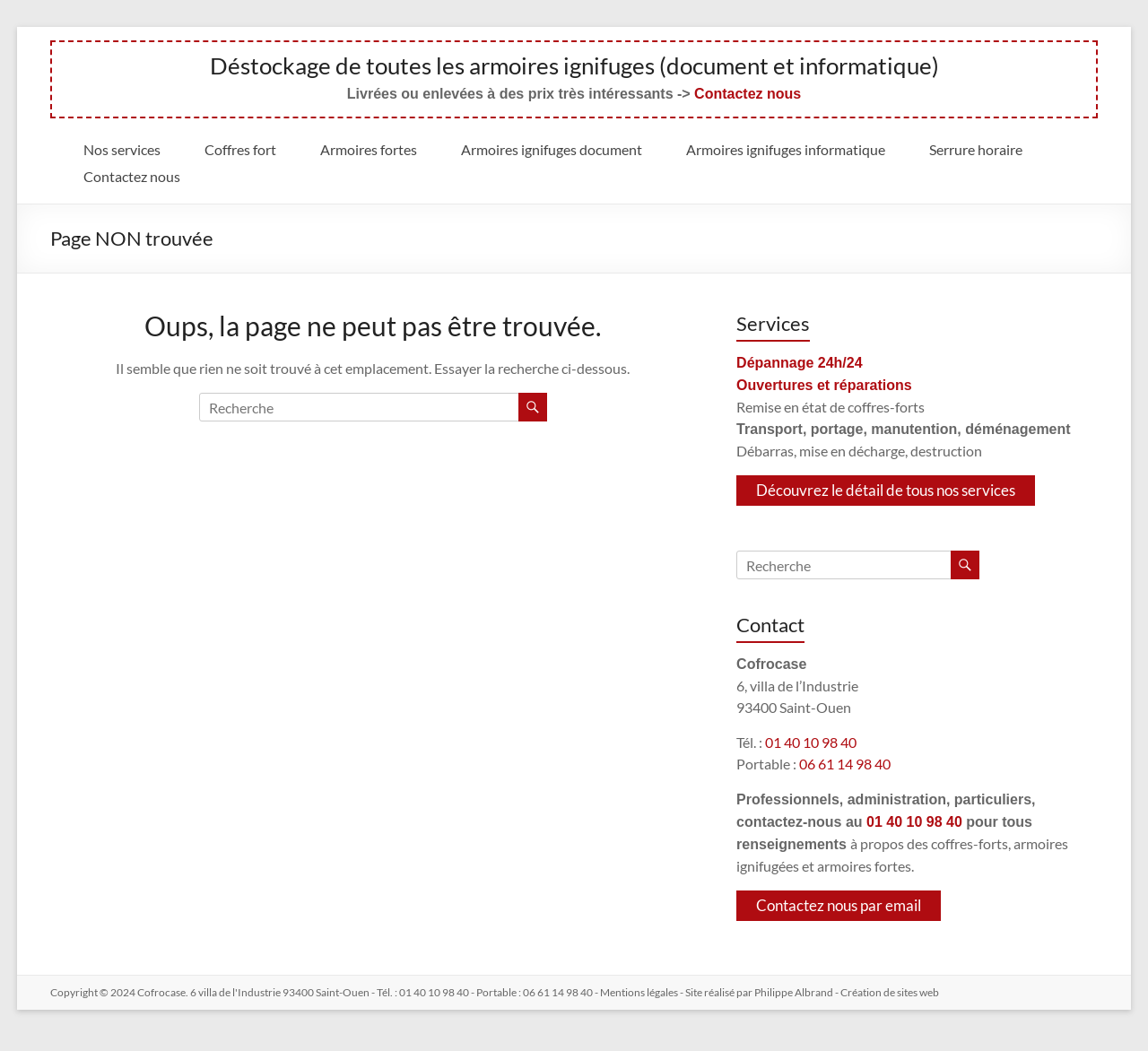Given the element description, predict the bounding box coordinates in the format (top-left x, top-left y, bottom-right x, bottom-right y). Make sure all values are between 0 and 1. Here is the element description: Contactez nous par email

[0.641, 0.847, 0.82, 0.876]